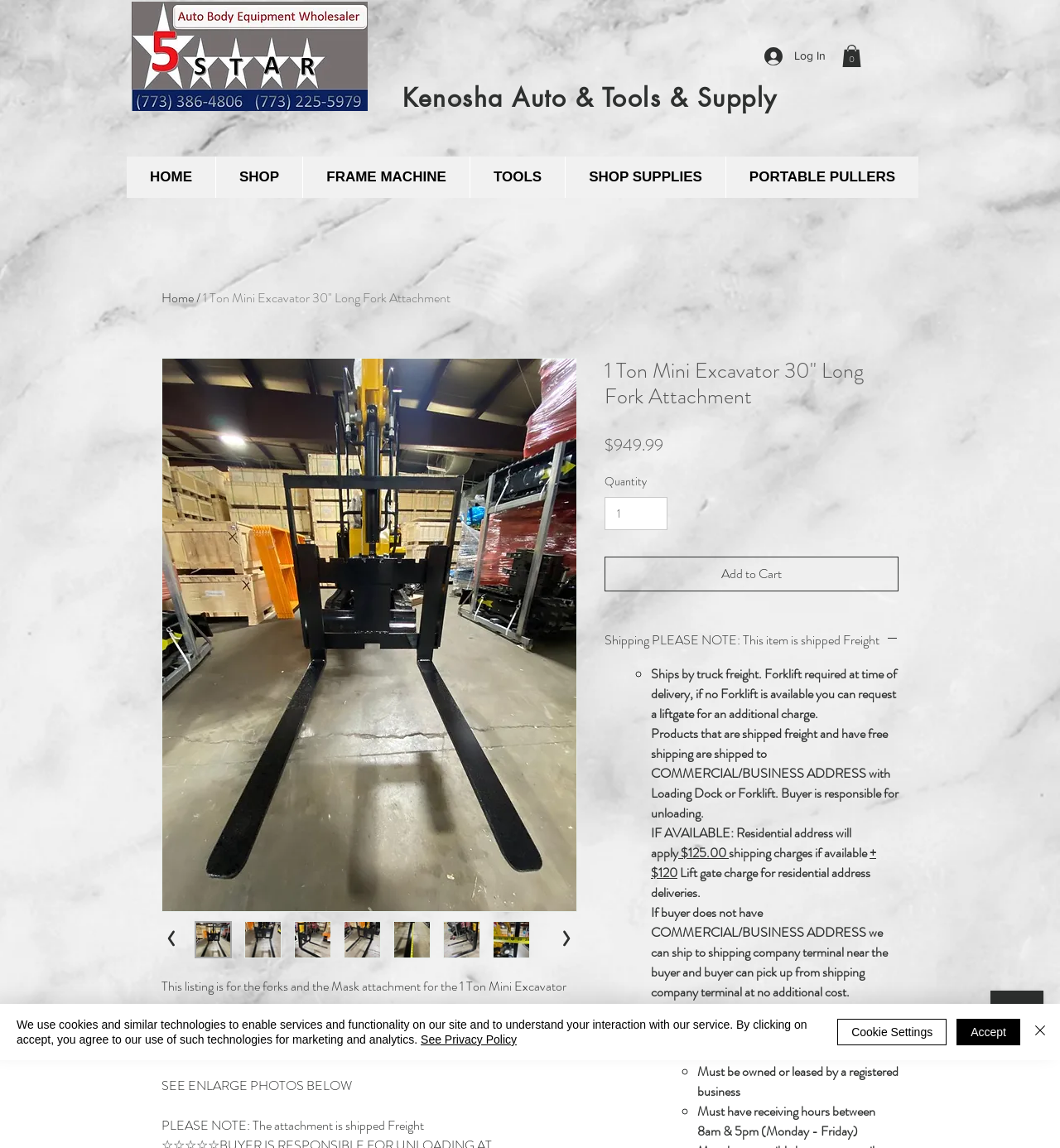Please identify the webpage's heading and generate its text content.

1 Ton Mini Excavator 30" Long Fork Attachment